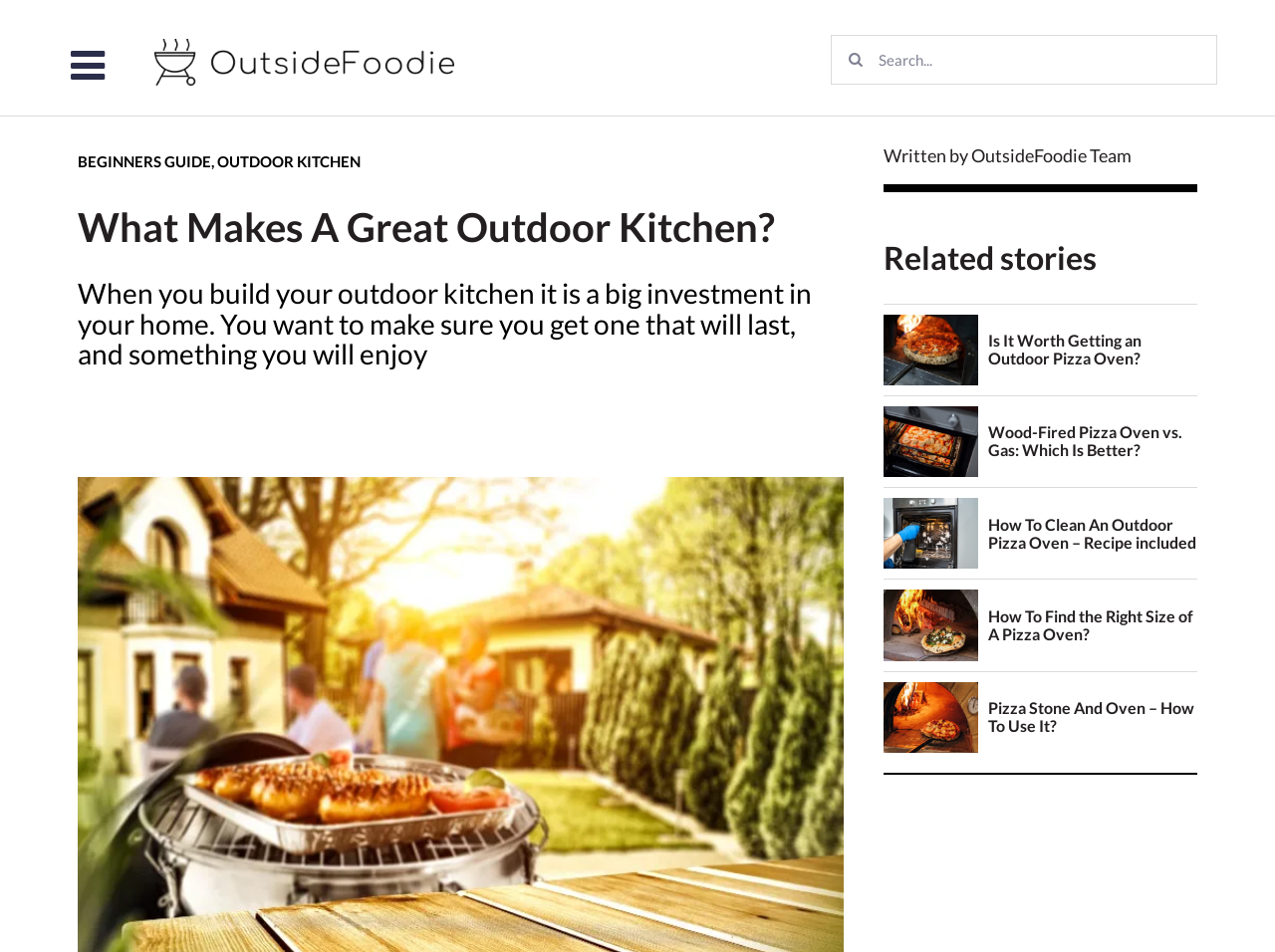Determine the coordinates of the bounding box that should be clicked to complete the instruction: "Select a month from the archives". The coordinates should be represented by four float numbers between 0 and 1: [left, top, right, bottom].

None